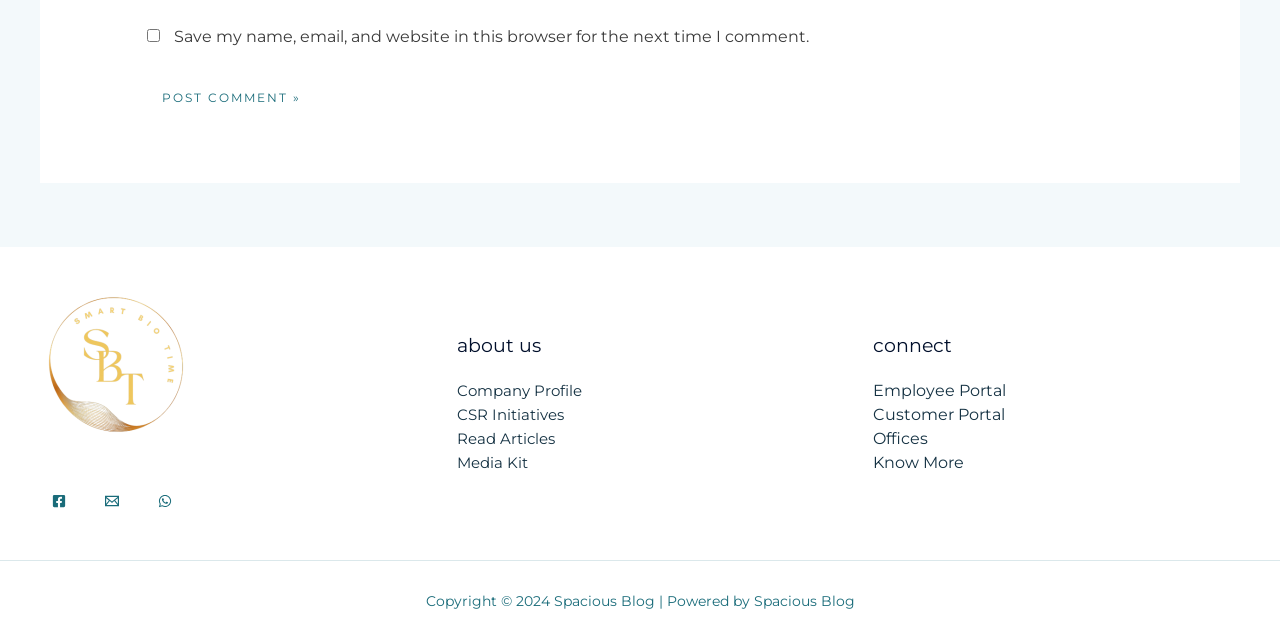Provide the bounding box coordinates for the area that should be clicked to complete the instruction: "read about us".

[0.357, 0.519, 0.643, 0.563]